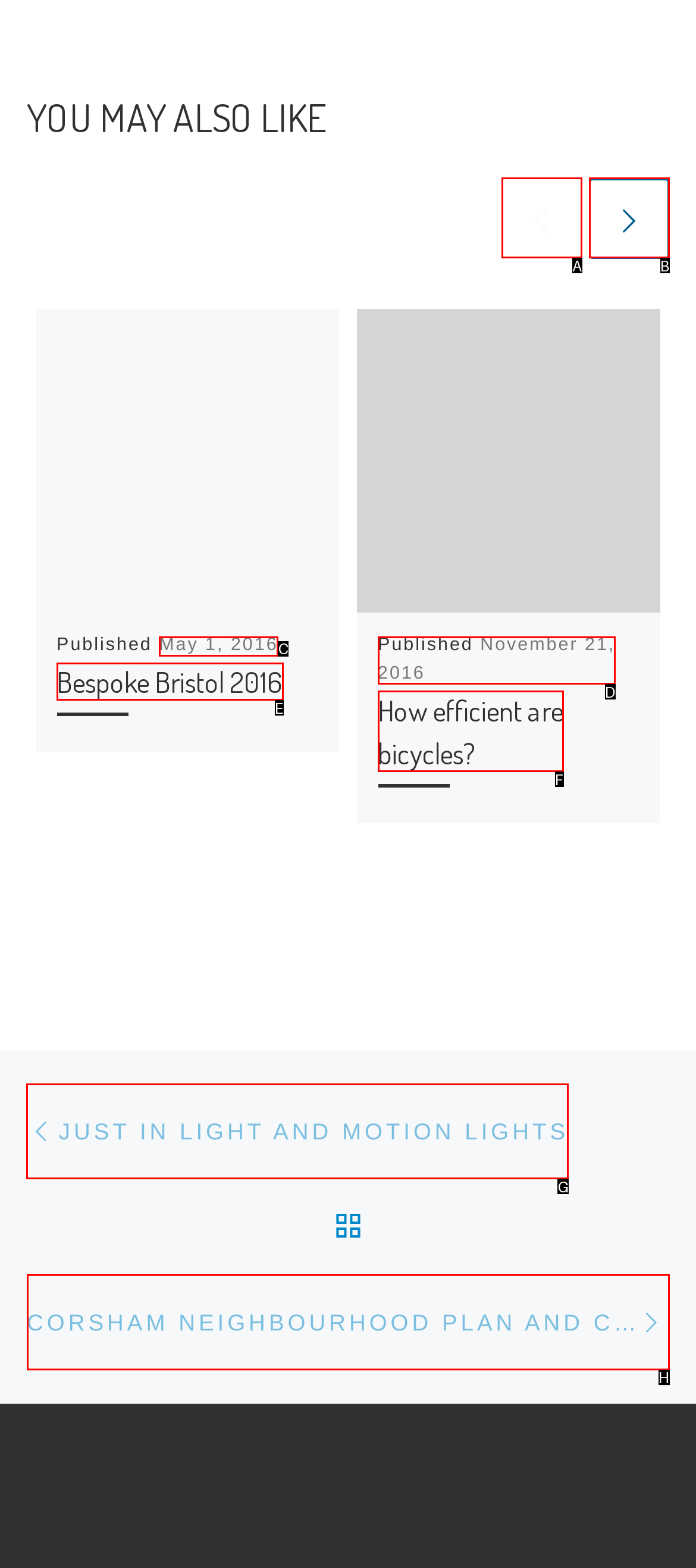Find the HTML element to click in order to complete this task: Go to previous post
Answer with the letter of the correct option.

G